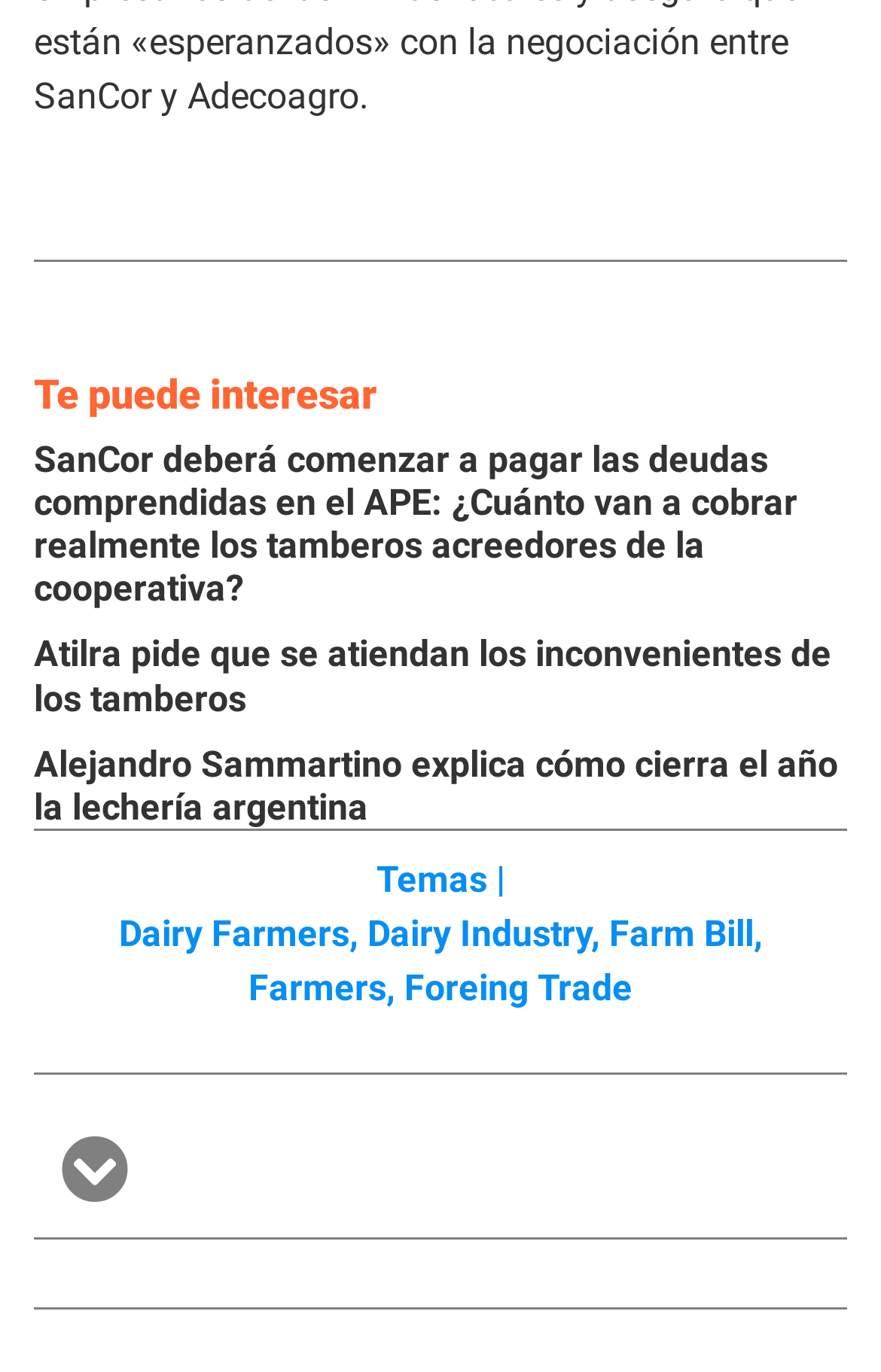Please identify the bounding box coordinates of the area I need to click to accomplish the following instruction: "Read the news about Atilra's request for tamberos' inconveniences".

[0.038, 0.461, 0.962, 0.525]